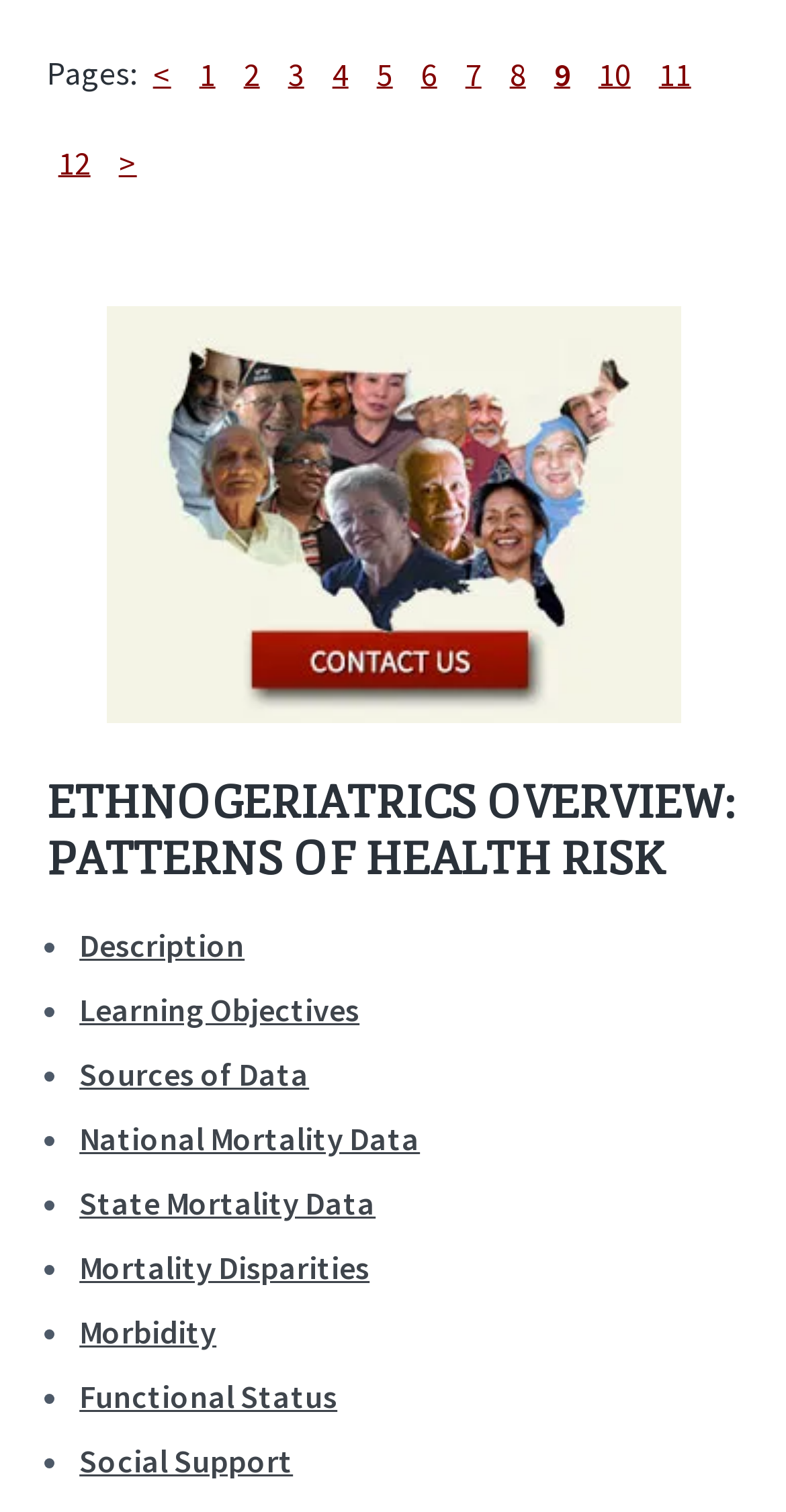What is the current page number?
Look at the image and answer the question with a single word or phrase.

1